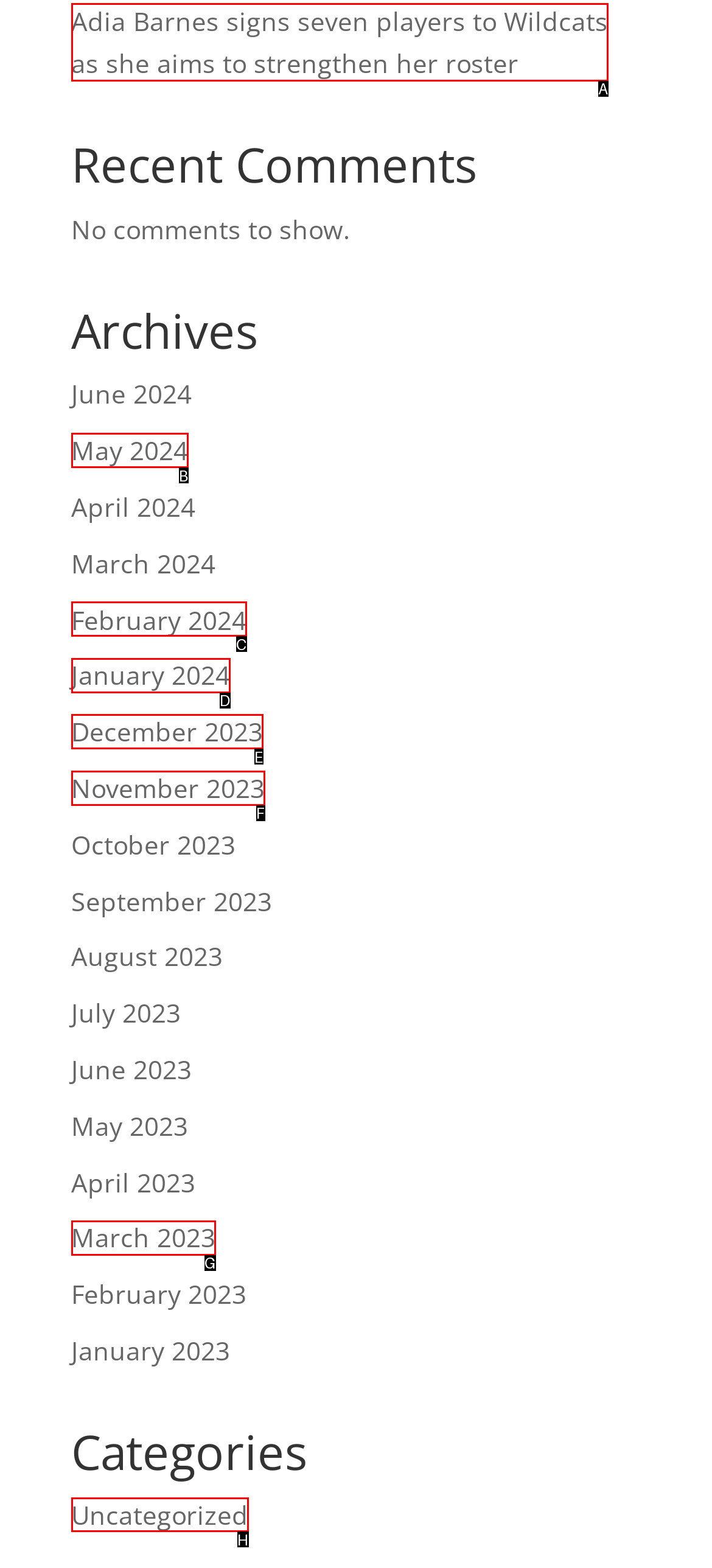Please indicate which option's letter corresponds to the task: View uncategorized posts by examining the highlighted elements in the screenshot.

H